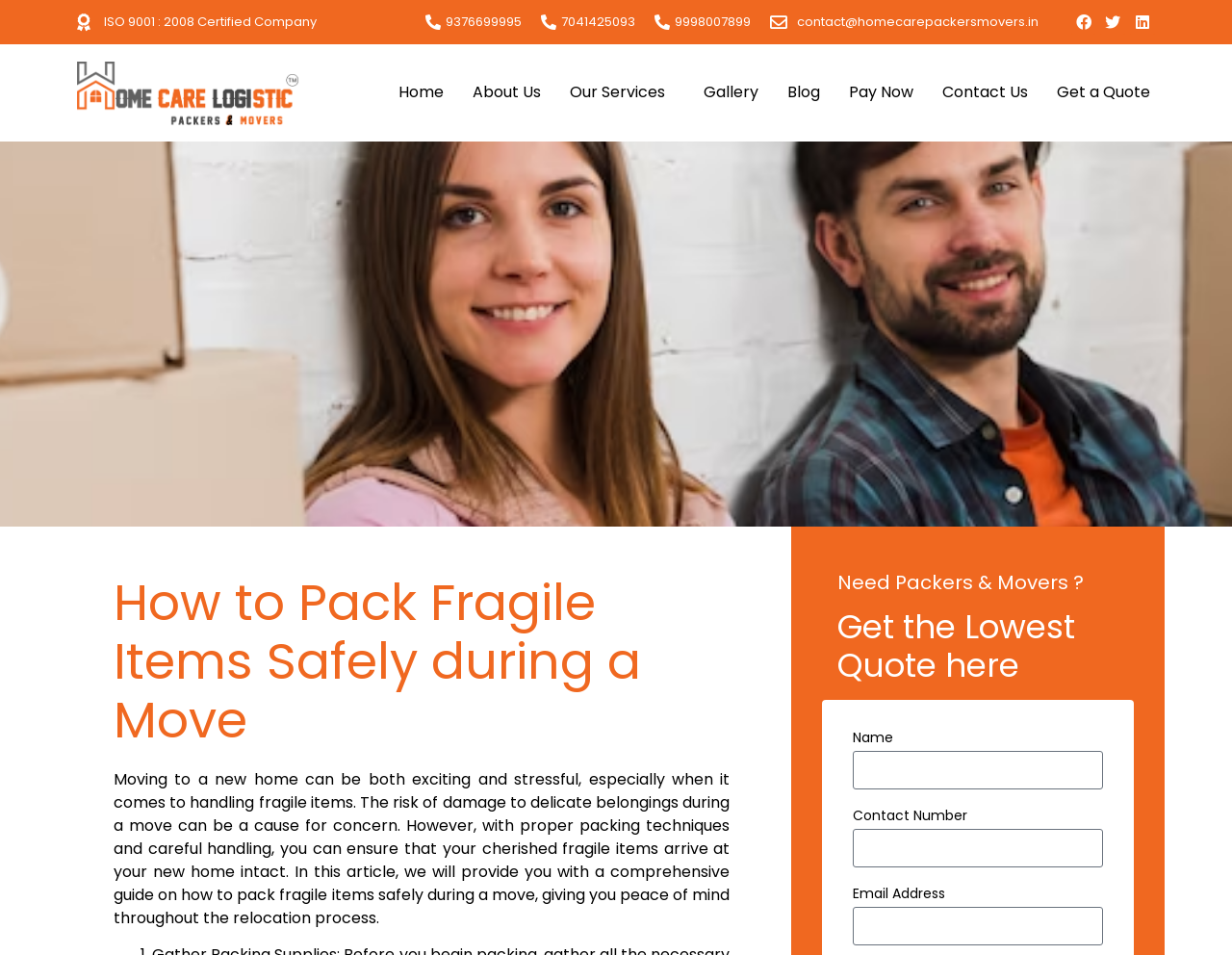Find the bounding box coordinates of the clickable element required to execute the following instruction: "Click the Twitter link". Provide the coordinates as four float numbers between 0 and 1, i.e., [left, top, right, bottom].

[0.893, 0.01, 0.913, 0.036]